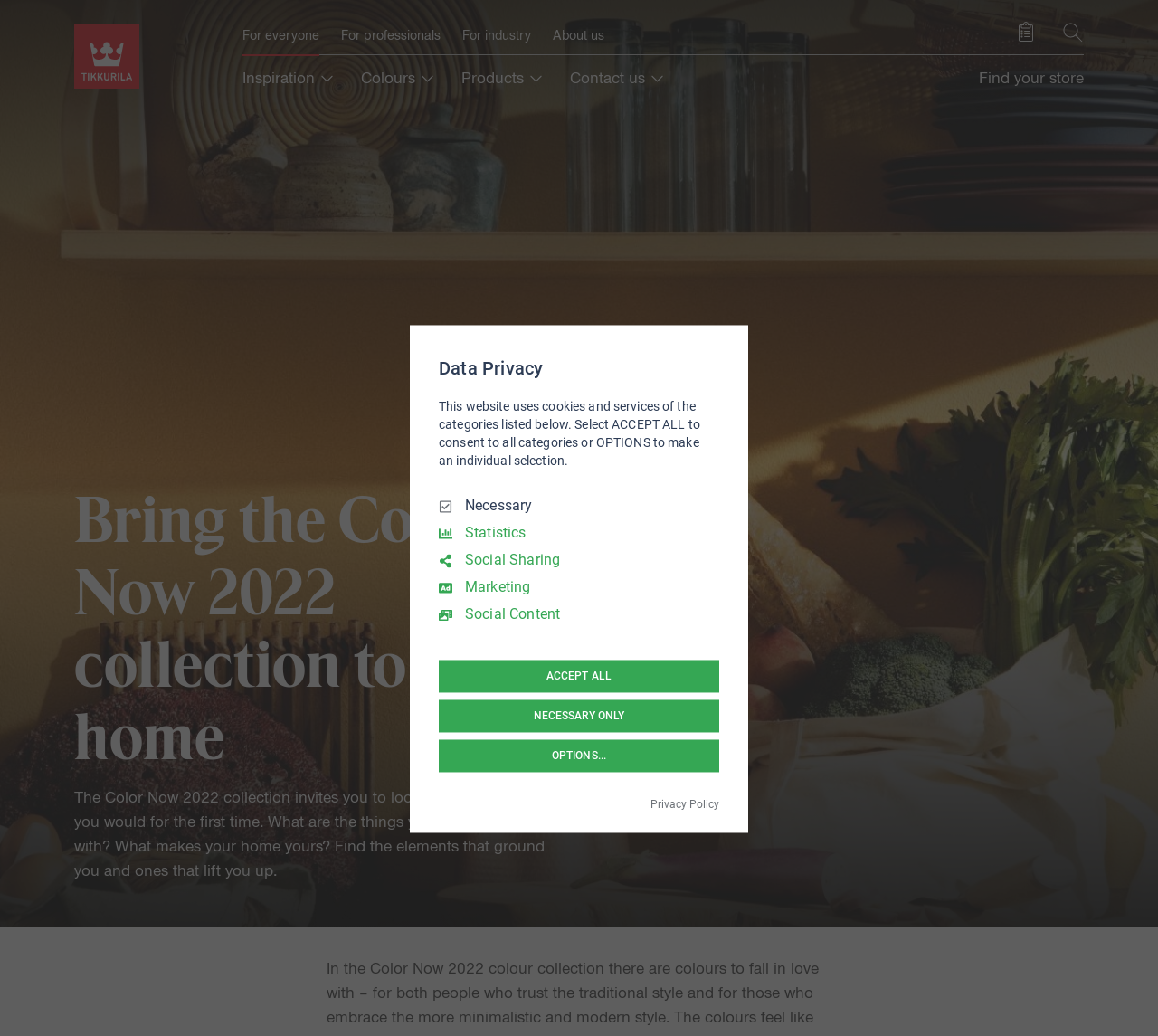Offer a meticulous caption that includes all visible features of the webpage.

The webpage is about the "Color Now 2022 collection" by Tikkurila, a company that offers paint and color solutions. At the top of the page, there is a banner with the company's logo and a navigation menu with links to different sections of the website, including "Inspiration", "Colours", "Products", and "Contact us". 

Below the banner, there is a large image of a bright warm yellow wall behind a busy kitchen desk and shelf, which takes up most of the top section of the page. 

To the right of the image, there are two buttons: "Save product or a color" and "Search". 

Further down the page, there is a heading that reads "Bring the Color Now 2022 collection to your home" followed by a paragraph of text that invites the user to look at their home with fresh eyes and find the elements that make it special. 

On the right side of the page, there is a section about data privacy, which includes a heading, a paragraph of text, and several buttons and links related to cookie settings and privacy policy. 

There are several images throughout the page, including icons for the navigation menu items and images related to the data privacy section.